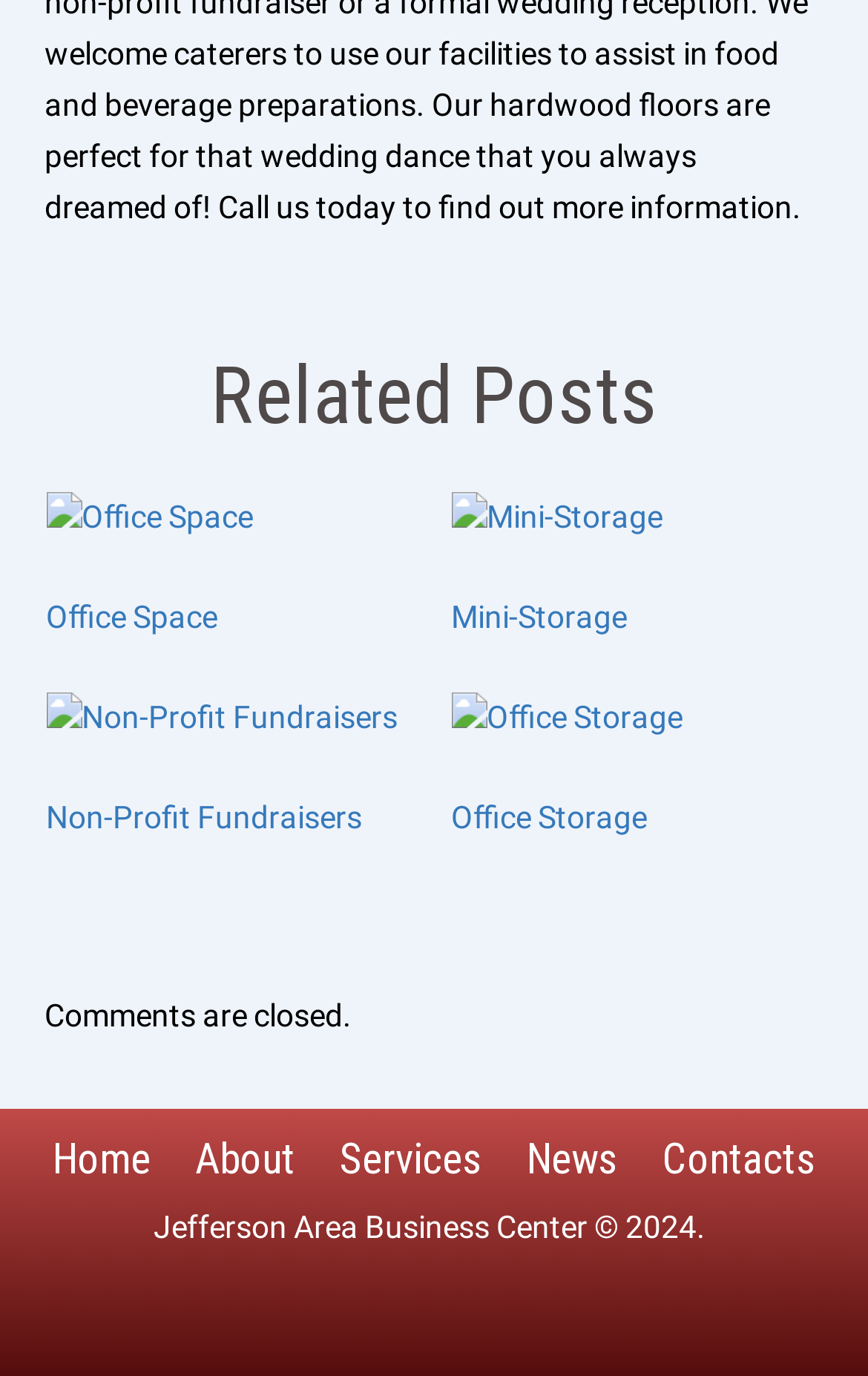What is the copyright year?
Please provide a single word or phrase as your answer based on the image.

2024